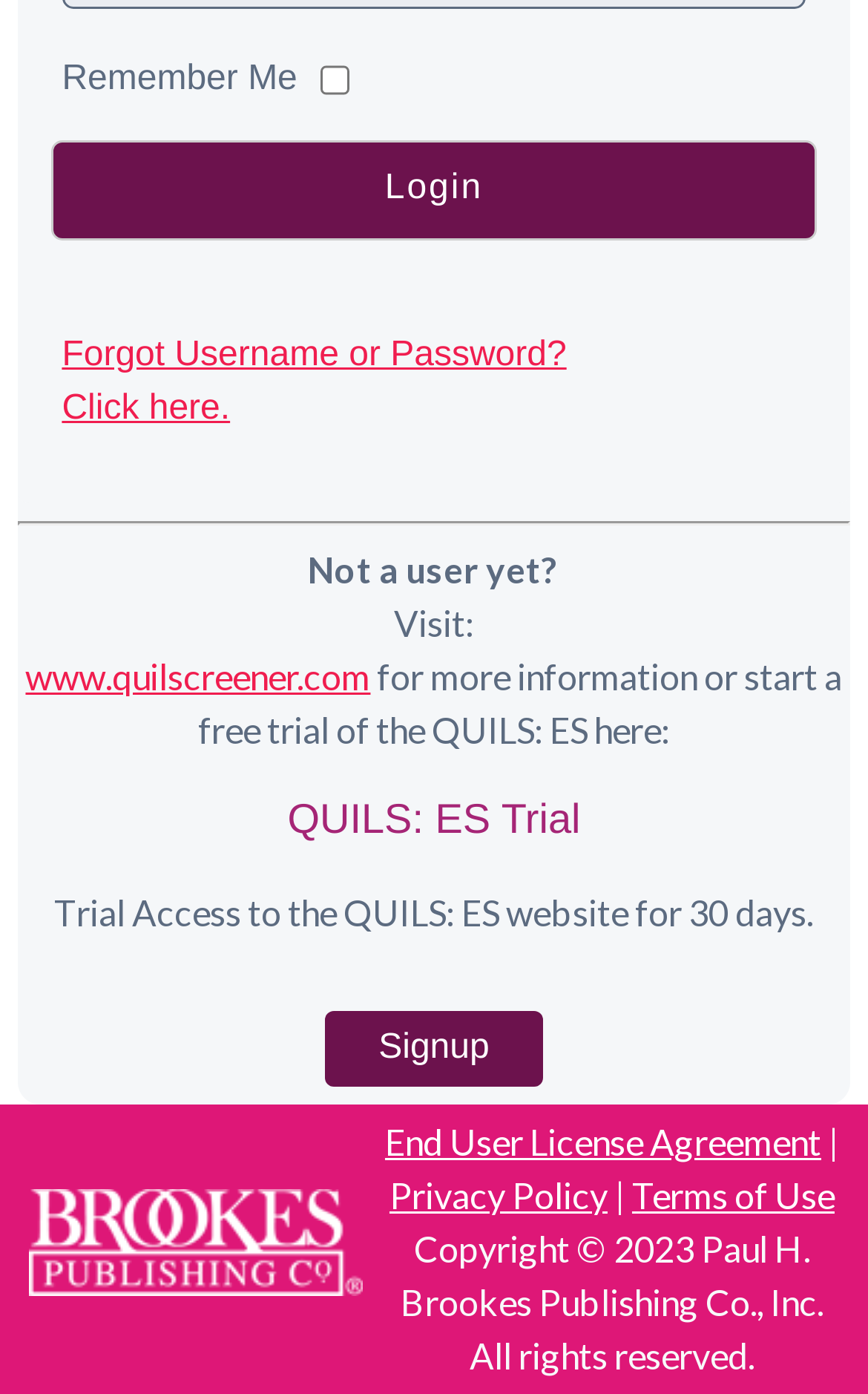Answer the question using only a single word or phrase: 
What is the name of the company that owns the copyright?

Paul H. Brookes Publishing Co., Inc.